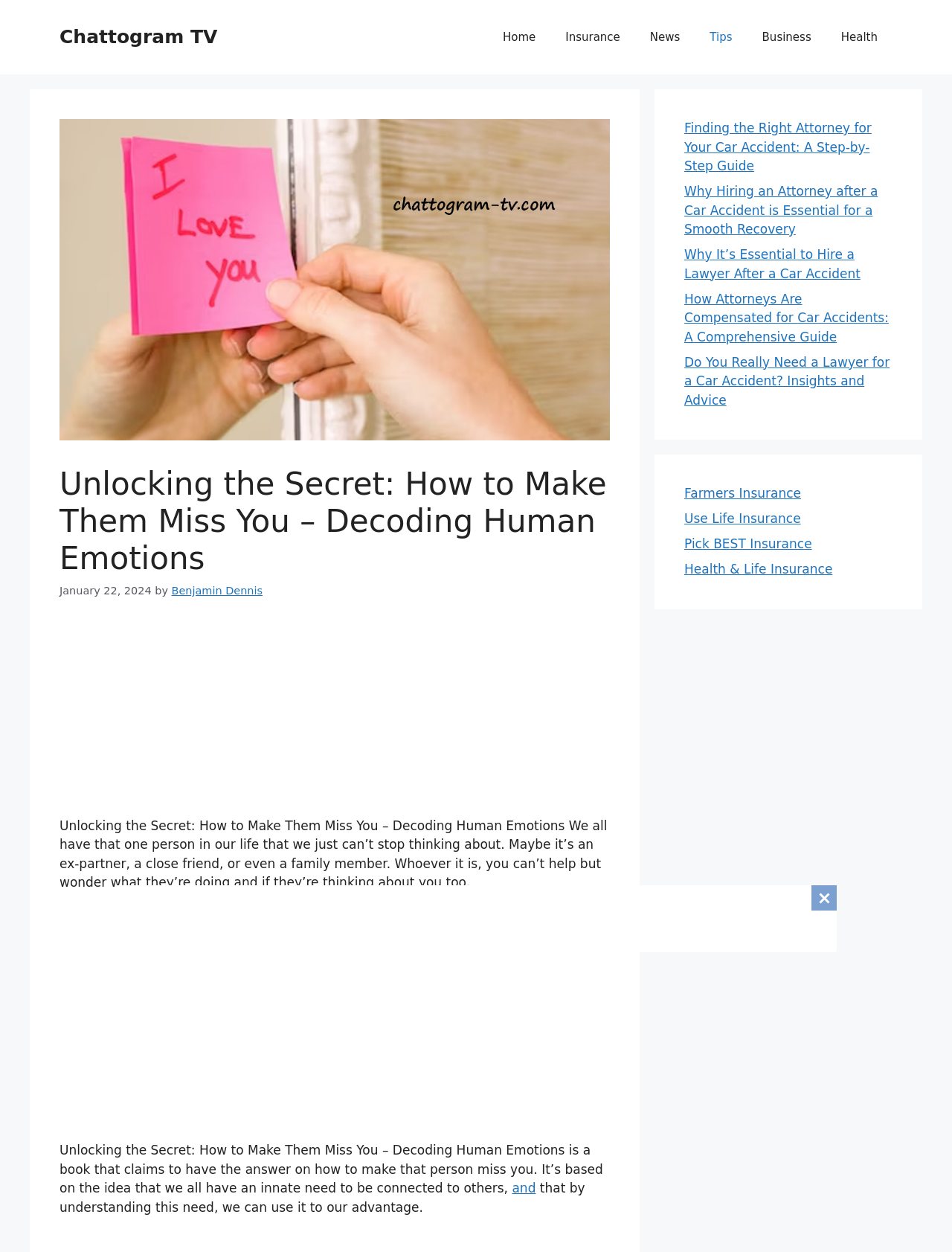What is the title of the article?
Observe the image and answer the question with a one-word or short phrase response.

Unlocking the Secret: How to Make Them Miss You – Decoding Human Emotions